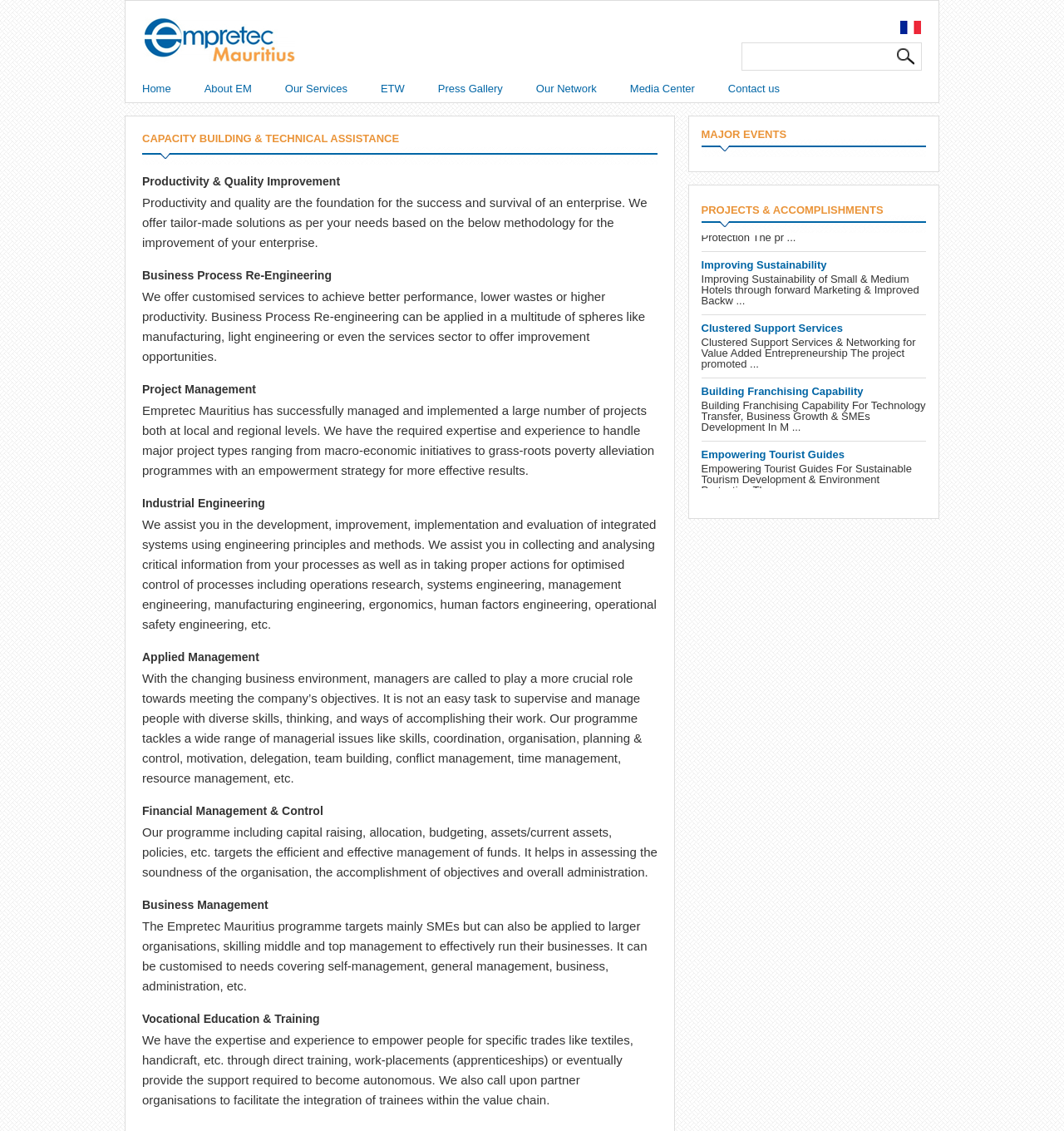Answer the question below using just one word or a short phrase: 
What is the focus of the 'Vocational Education & Training' service?

Empowering people for specific trades